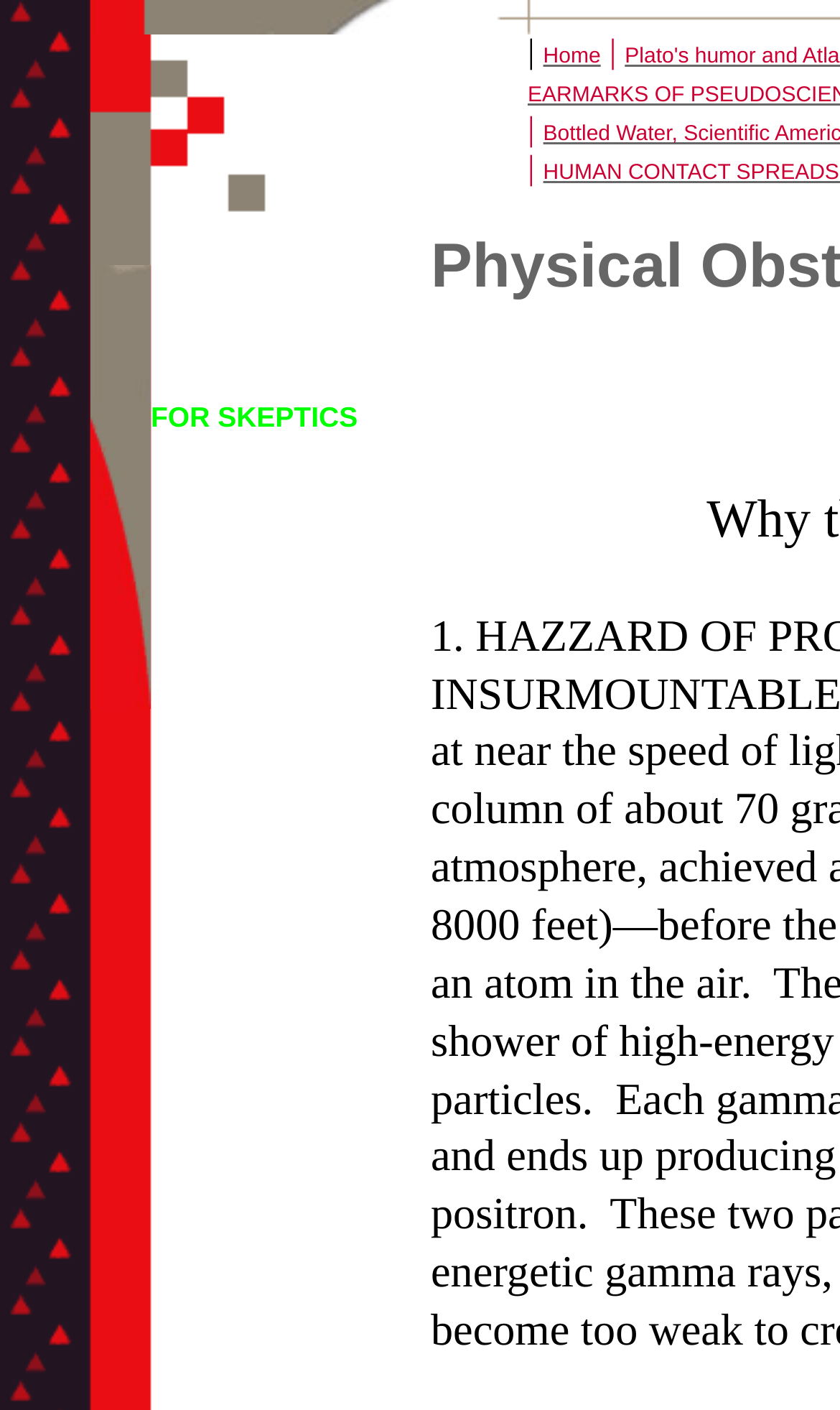Respond to the following question using a concise word or phrase: 
What is the width of the main table?

0.405